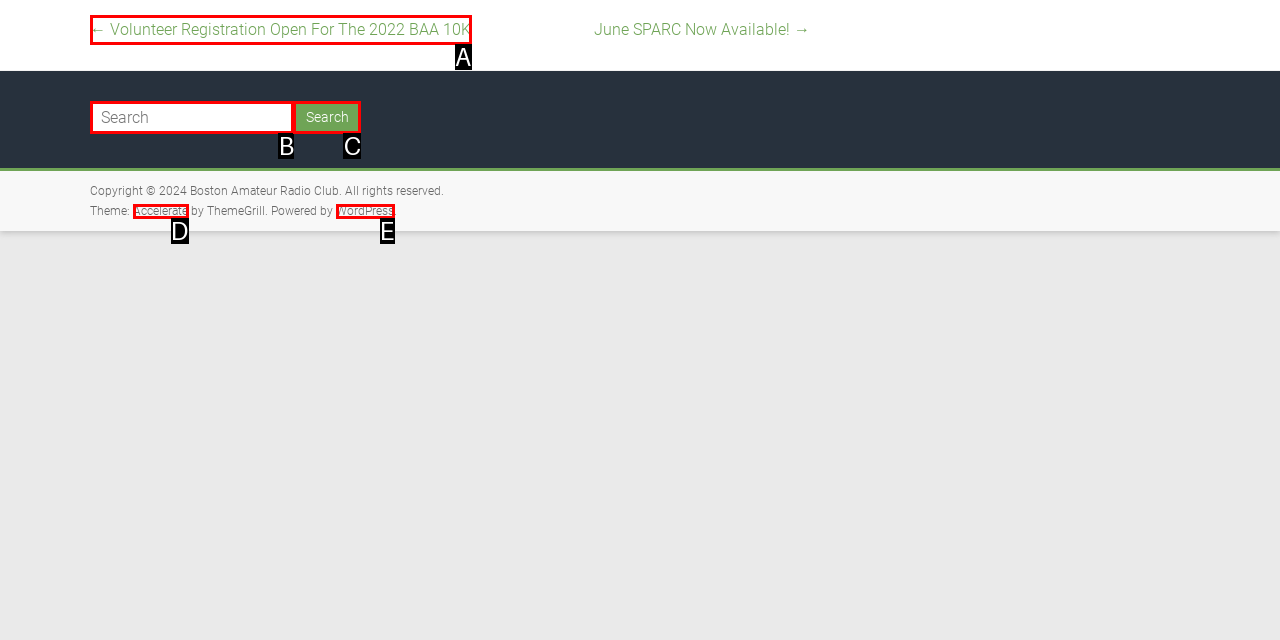Given the description: name="s" placeholder="Search", identify the matching option. Answer with the corresponding letter.

B